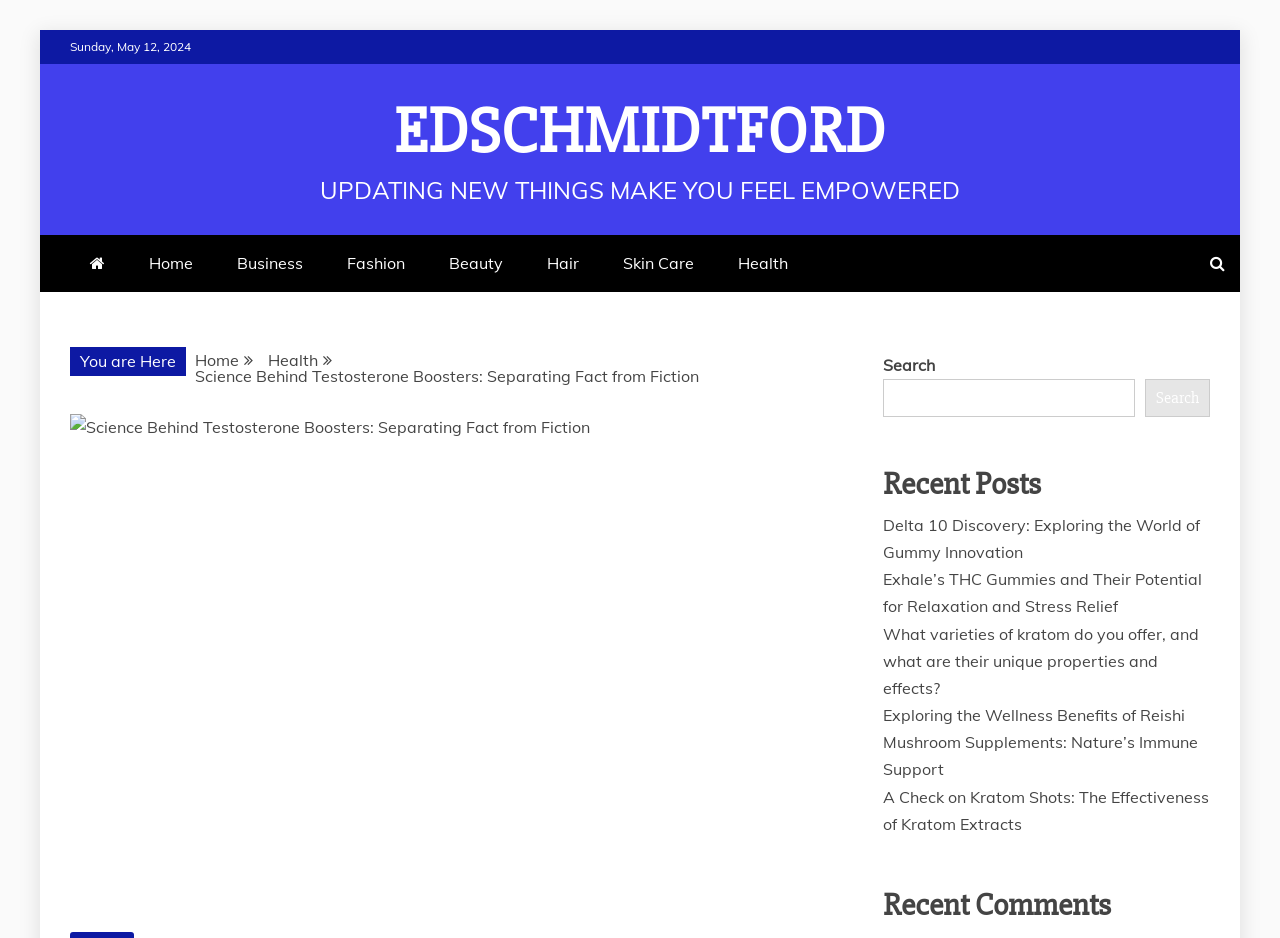Determine the bounding box coordinates for the area you should click to complete the following instruction: "Go to the 'Home' page".

[0.101, 0.251, 0.166, 0.311]